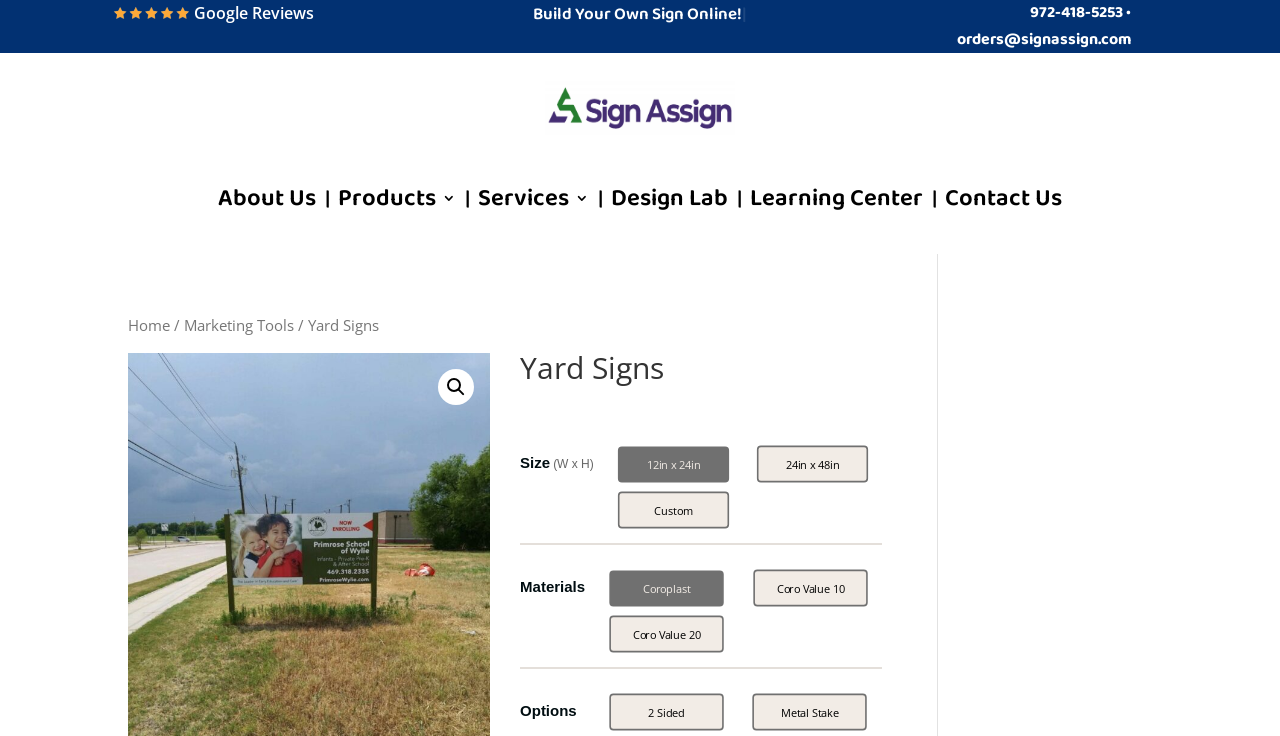Write a detailed summary of the webpage, including text, images, and layout.

This webpage is about custom yard signs and marketing tools from Sign Assign. At the top left, there is a Google Reviews label. Below it, a prominent heading "Build Your Own Sign Online!" is displayed. To the right of this heading, a phone number "972-418-5253" and an email address "orders@signassign.com" are provided, separated by a bullet point.

On the top right, the Sign Assign logo is displayed, which is also a clickable link. Below the logo, a navigation menu with links to "About Us", "Products", "Services", "Design Lab", "Learning Center", and "Contact Us" is presented.

In the main content area, a breadcrumb navigation shows the current page location as "Home > Marketing Tools > Yard Signs". A search icon is located to the right of the breadcrumb navigation.

The main content is divided into sections. The first section is headed "Yard Signs" and has options to select the size of the sign, including "12in x 24in", "24in x 48in", and "Custom". Below the size options, there are sections for selecting the material and options for the sign, including "2 Sided" and "Metal Stake".

On the right side of the page, a promotional offer is displayed, with a heading "10% off, especially for you 🎁" and an image of a gift icon. Below the offer, there is a form to enter an email address, with a required field indicator and a "Close" button.

Overall, the webpage is focused on allowing users to customize and order their own yard signs, with various options and a promotional offer.